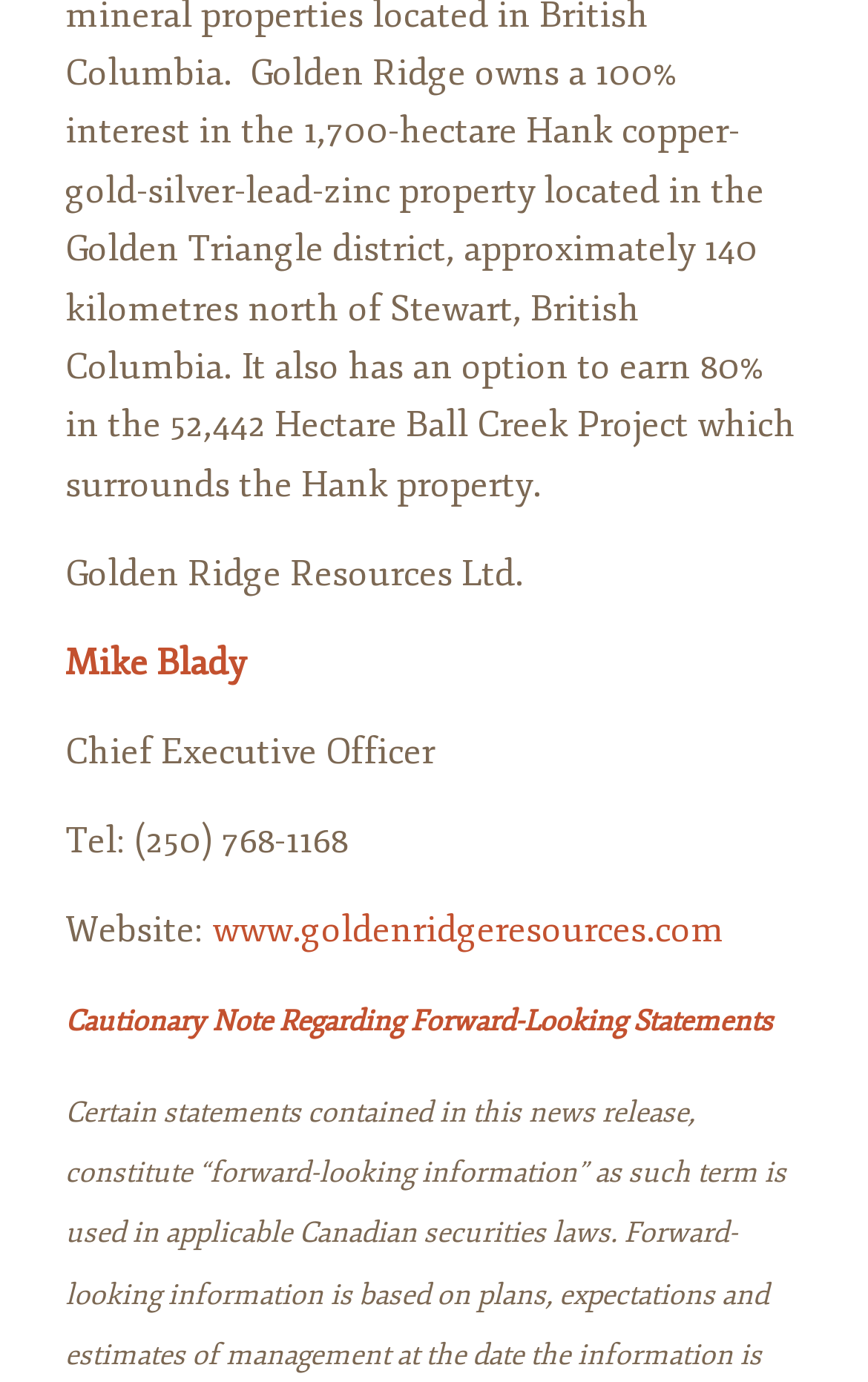What is the phone number of the CEO?
Respond to the question with a single word or phrase according to the image.

(250) 768-1168